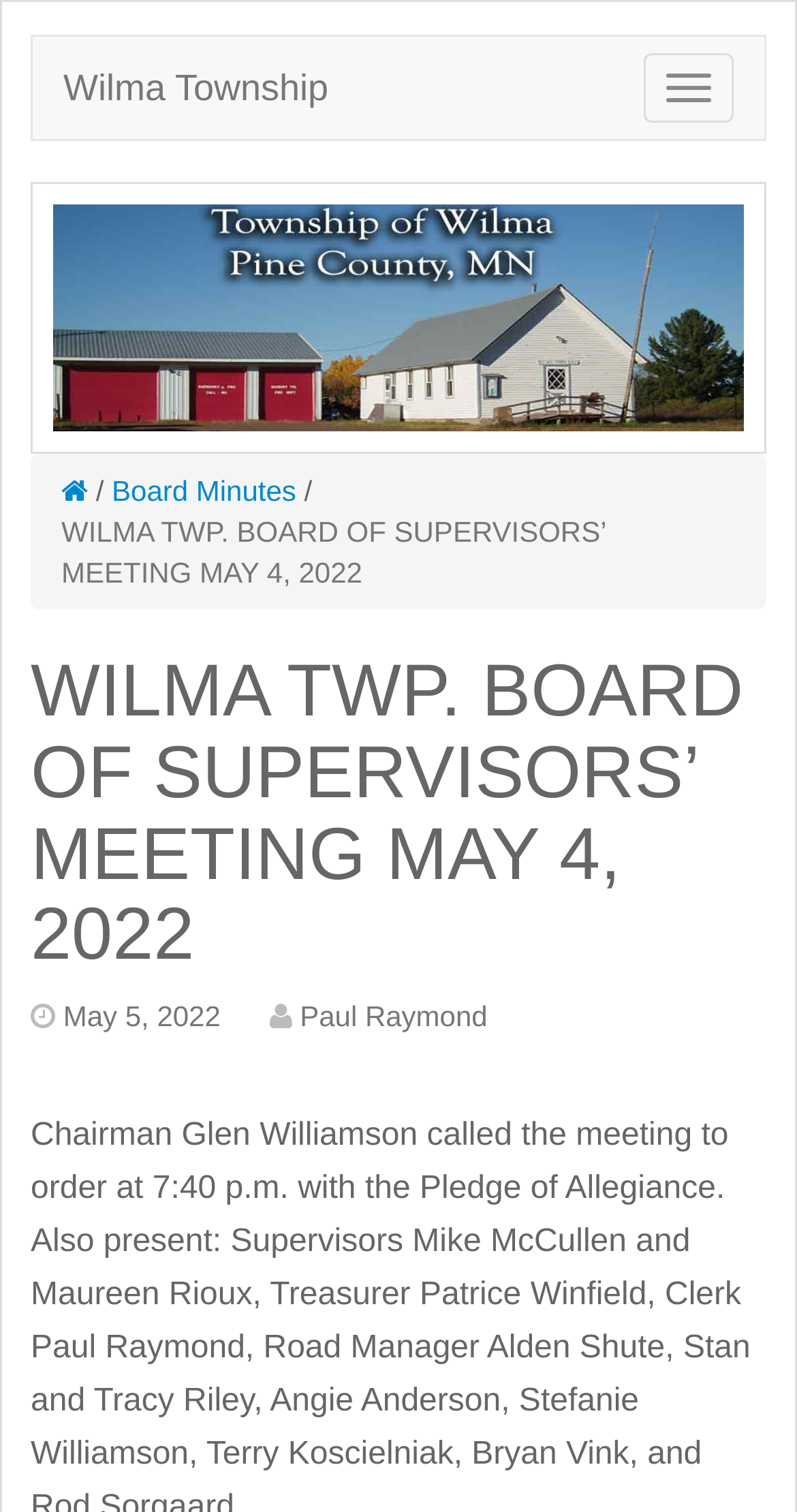By analyzing the image, answer the following question with a detailed response: What is the name of the person mentioned?

I found the answer by looking at the link element with the text 'Paul Raymond' located below the meeting date on the webpage.